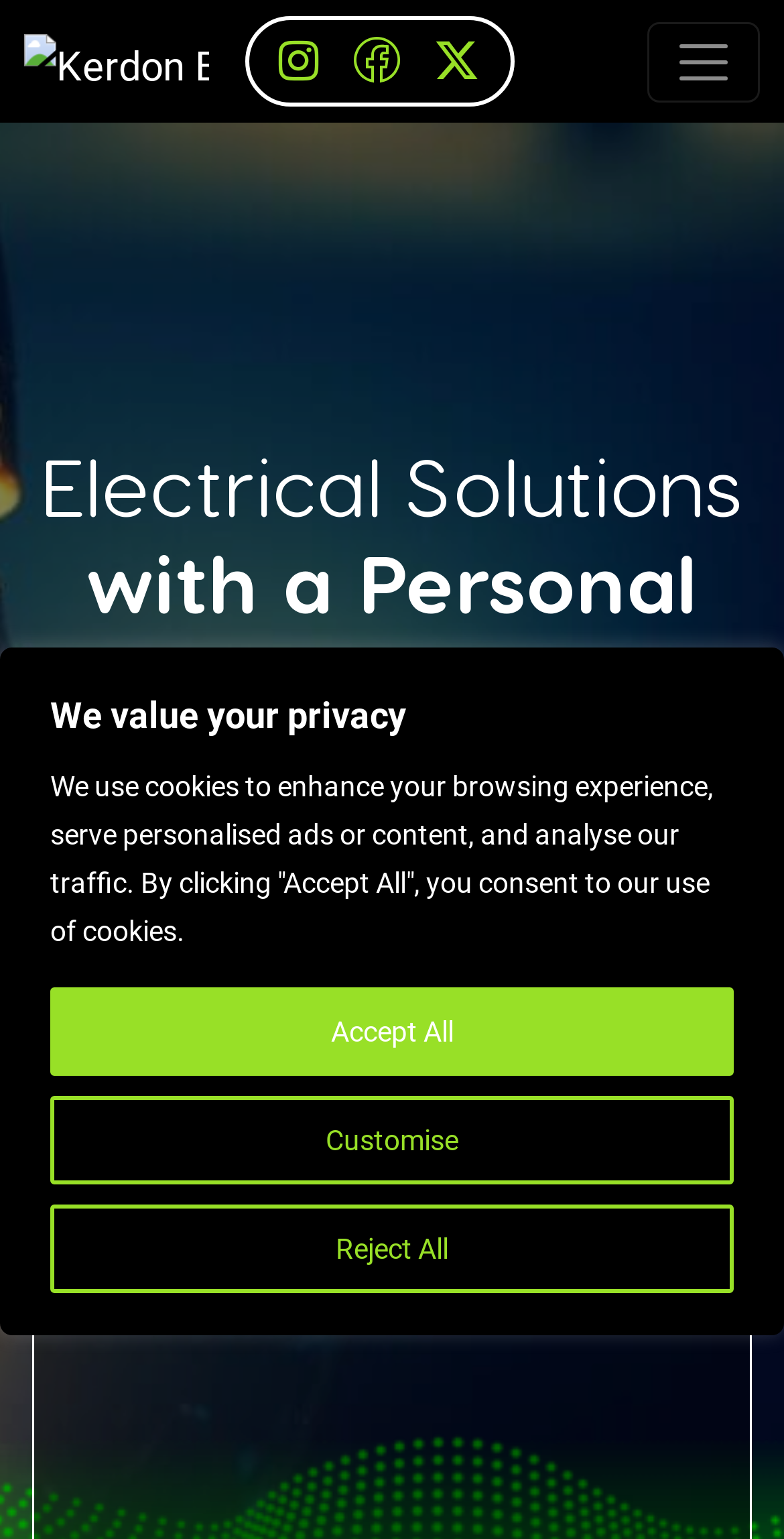Based on the element description "Get a quote", predict the bounding box coordinates of the UI element.

[0.24, 0.508, 0.76, 0.578]